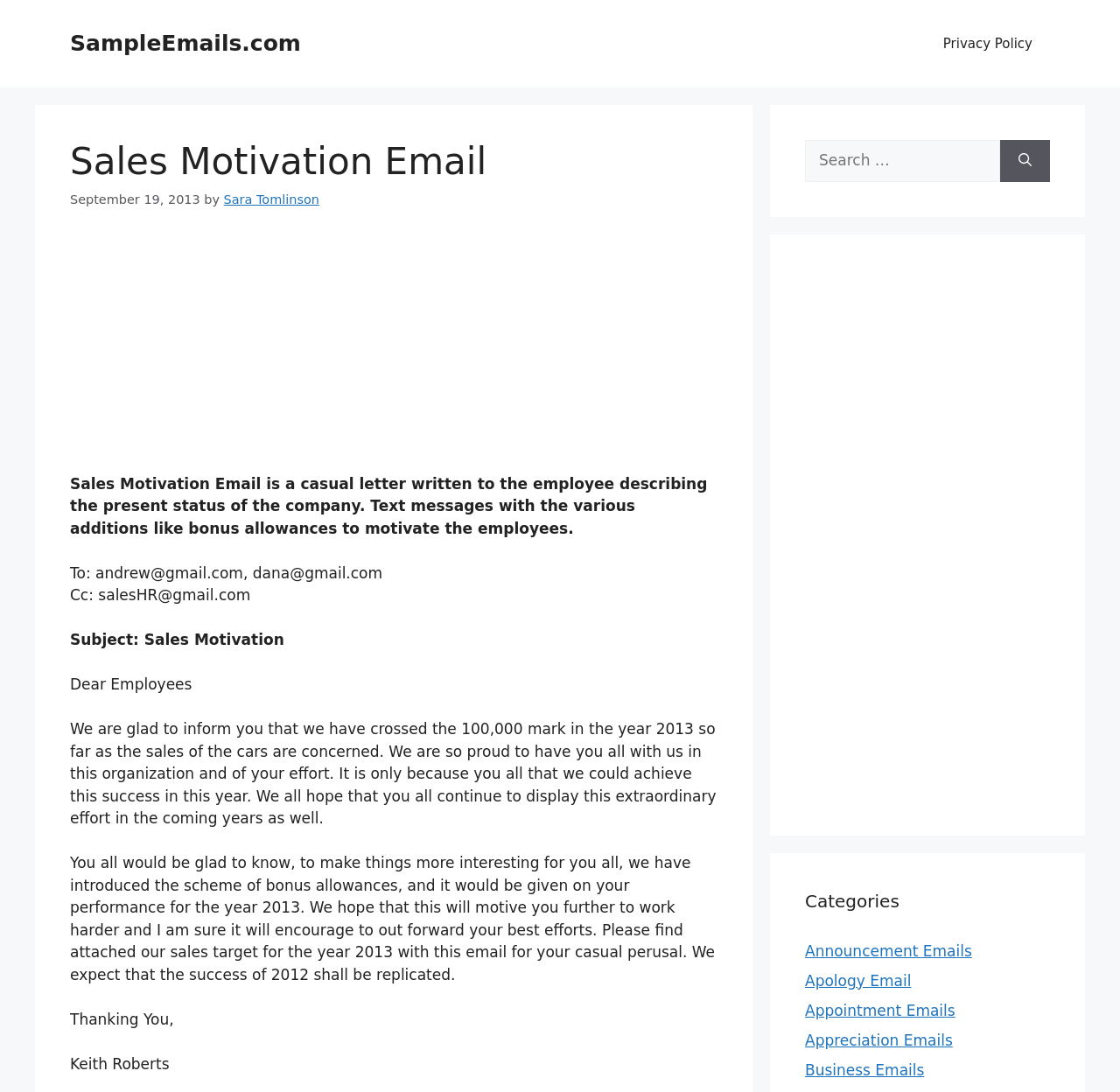Utilize the details in the image to thoroughly answer the following question: What is the category of the email?

The category of the email is 'Sales Motivation Email', as indicated by the heading on the webpage and the content of the email.